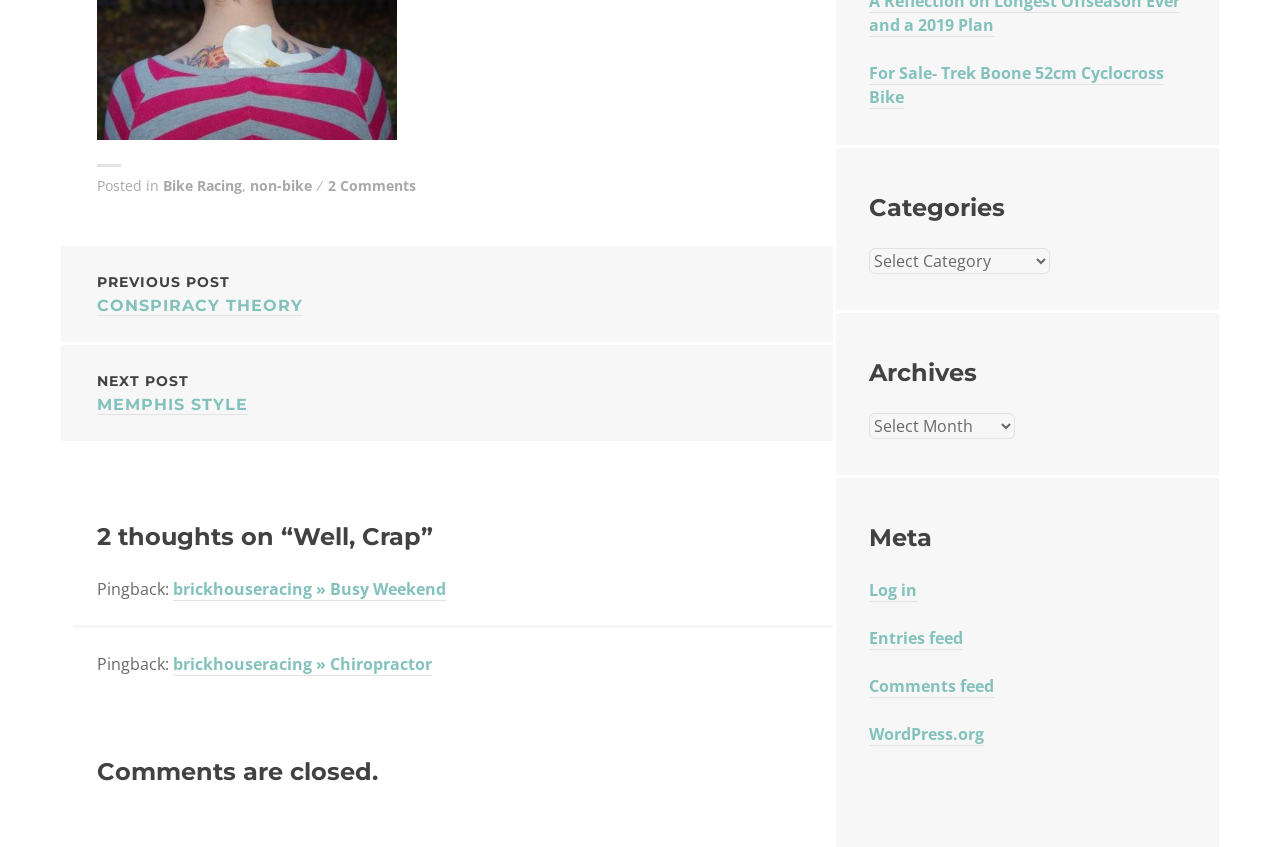Find the bounding box coordinates of the clickable area required to complete the following action: "Log in".

[0.679, 0.683, 0.716, 0.711]